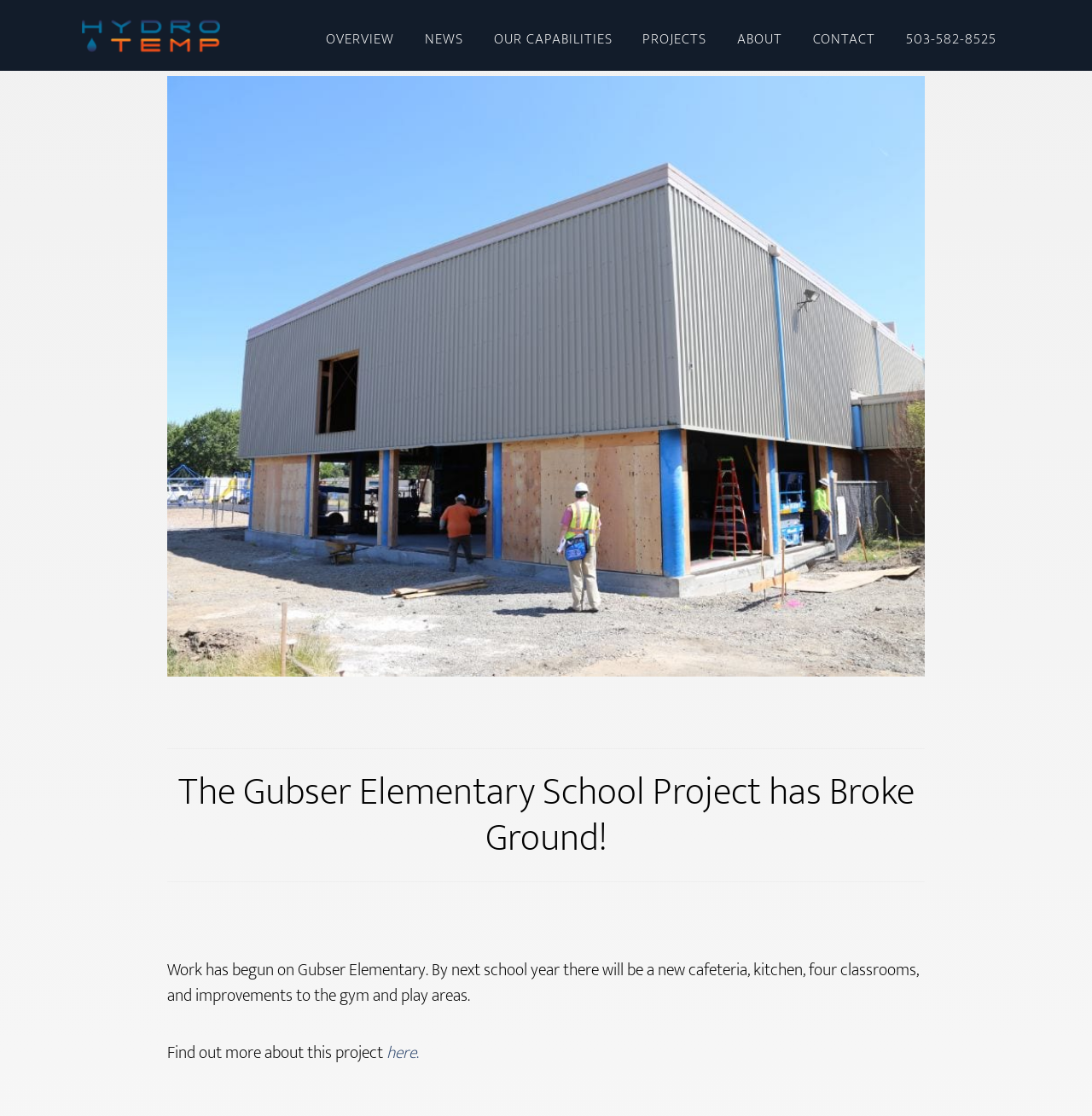Please find and report the bounding box coordinates of the element to click in order to perform the following action: "visit HYDRO-TEMP MECHANICAL homepage". The coordinates should be expressed as four float numbers between 0 and 1, in the format [left, top, right, bottom].

[0.075, 0.0, 0.231, 0.063]